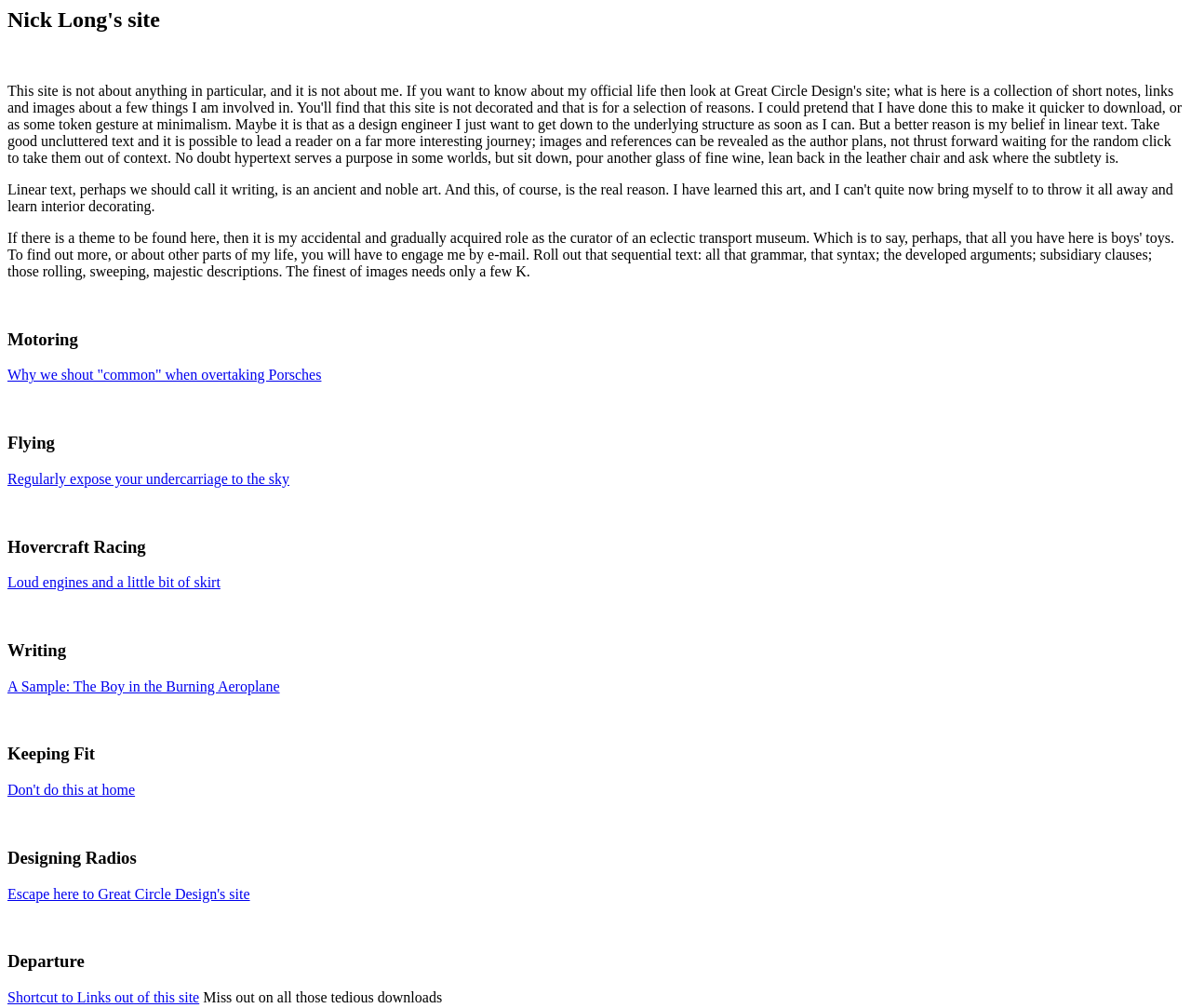What is the purpose of the link 'Shortcut to Links out of this site'?
Using the details from the image, give an elaborate explanation to answer the question.

The link 'Shortcut to Links out of this site' is located under the 'Departure' category, and its text suggests that it provides a shortcut to access links that are outside of the current website.